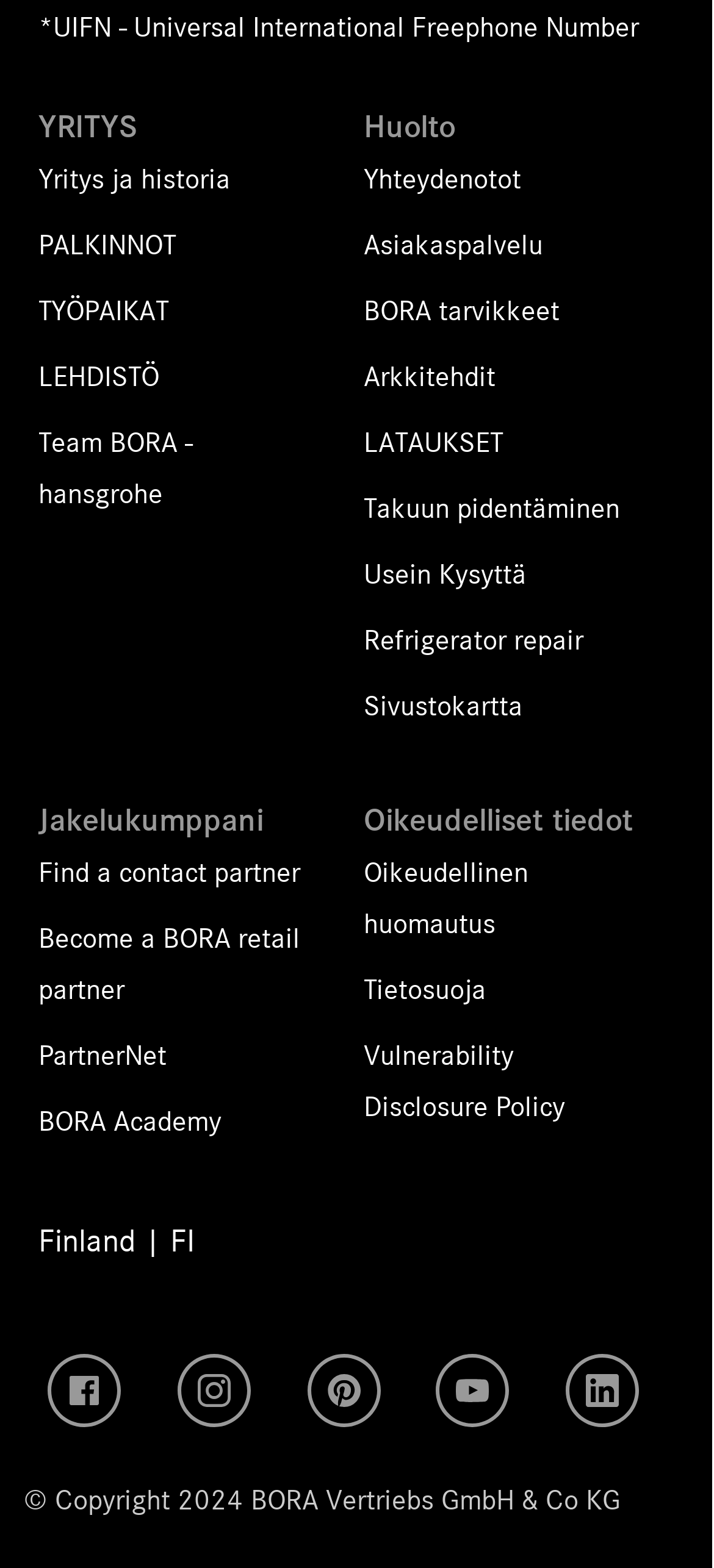What is the company name mentioned?
Provide a thorough and detailed answer to the question.

I found the company name 'BORA' mentioned multiple times on the webpage, including in the links and headings.